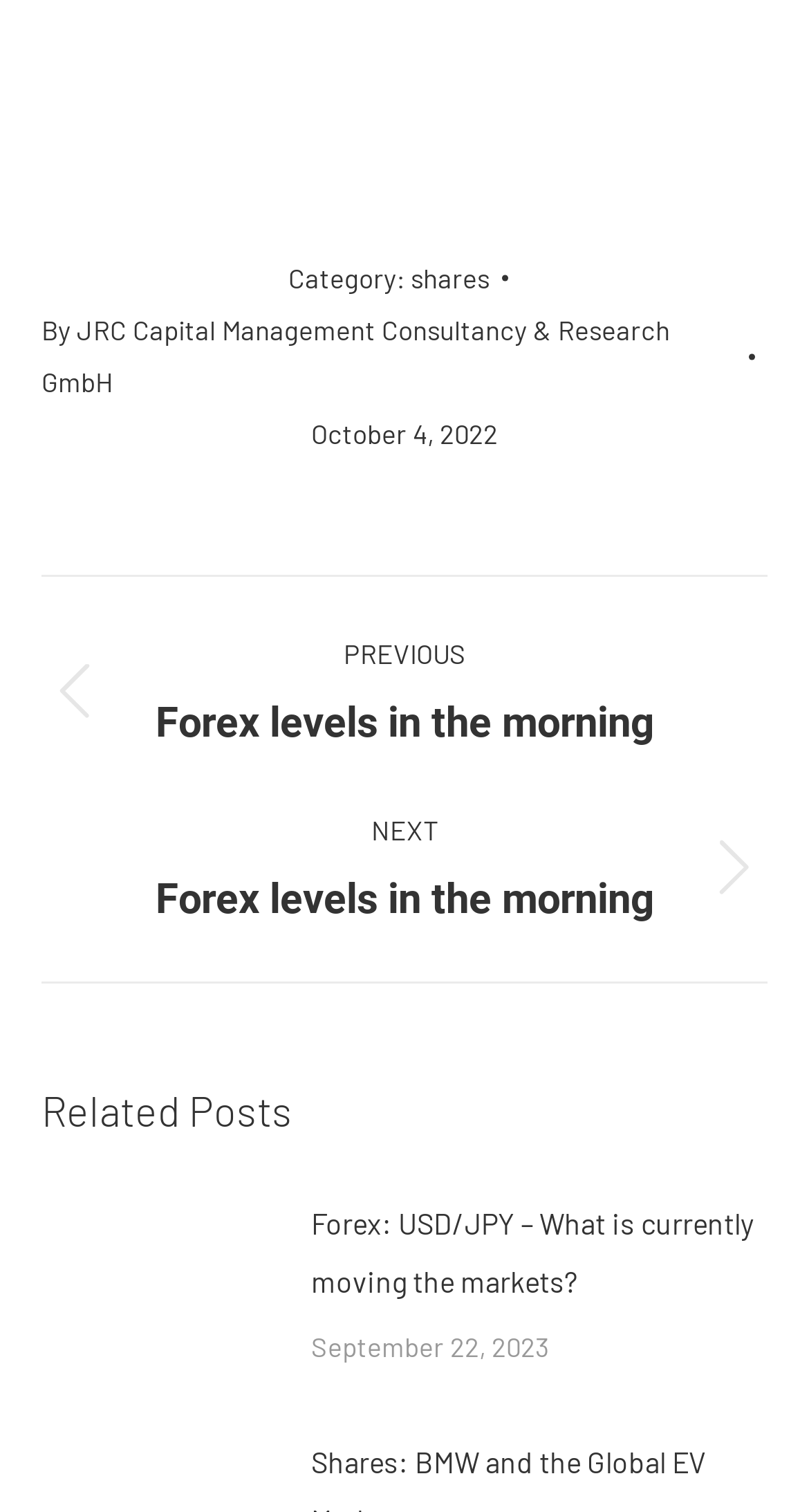When was the current post published?
Please respond to the question with a detailed and thorough explanation.

The publication date of the current post is mentioned as 'October 4, 2022' in the webpage.